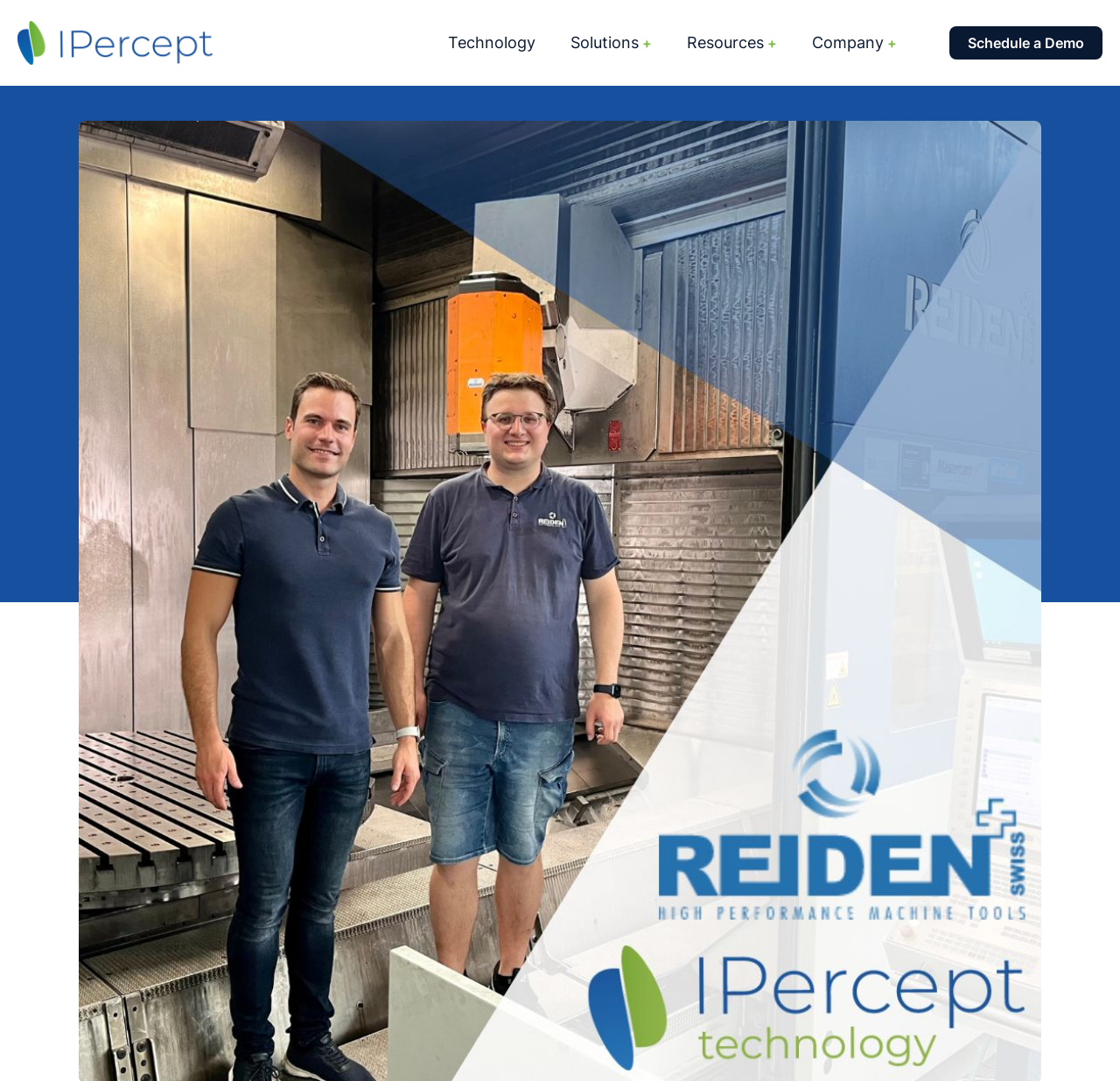Please provide a one-word or phrase answer to the question: 
What is the logo on the top left corner?

IPercept Technology AB logo